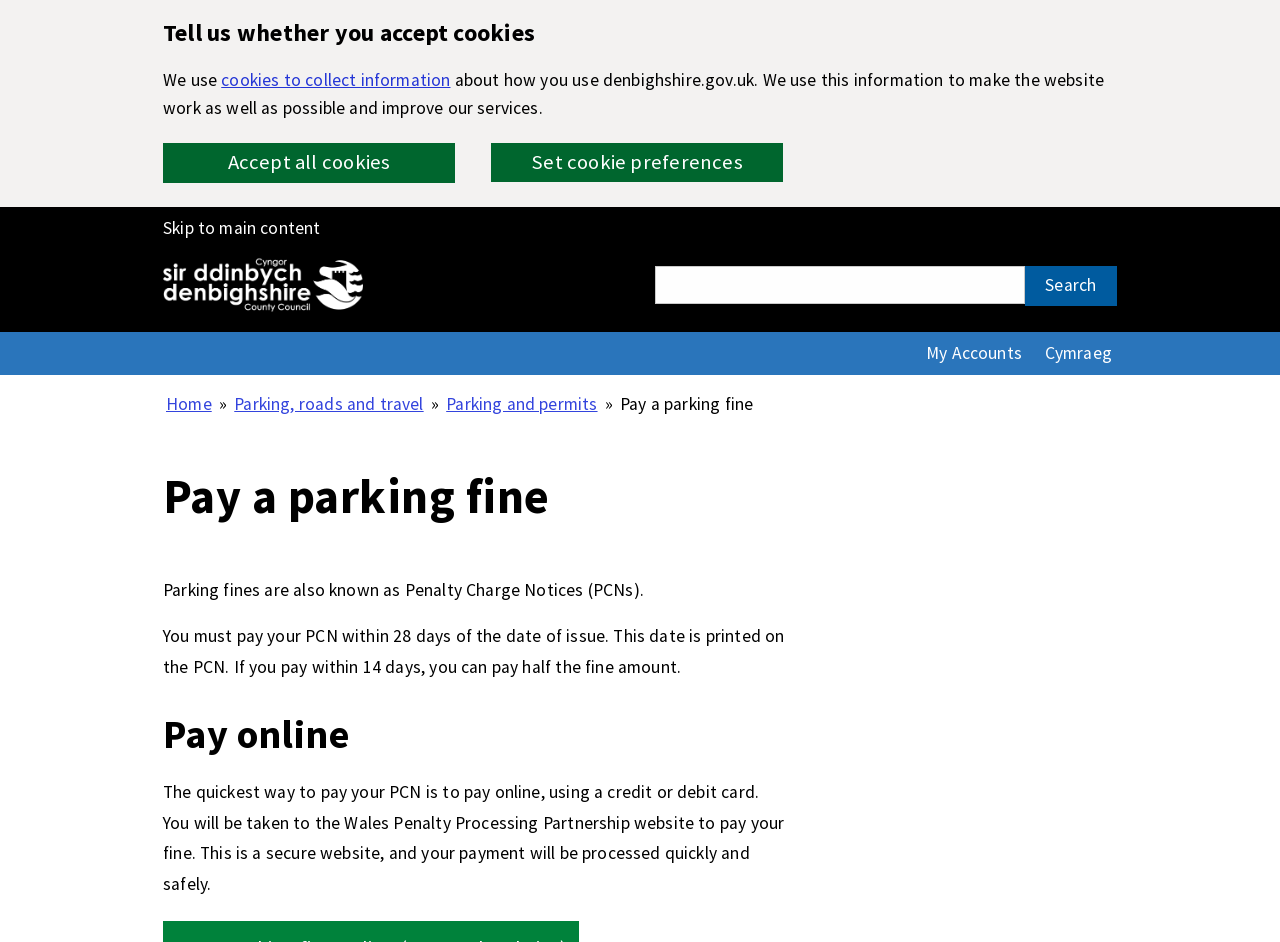Determine the bounding box coordinates of the section to be clicked to follow the instruction: "Go to My Accounts". The coordinates should be given as four float numbers between 0 and 1, formatted as [left, top, right, bottom].

[0.72, 0.363, 0.802, 0.388]